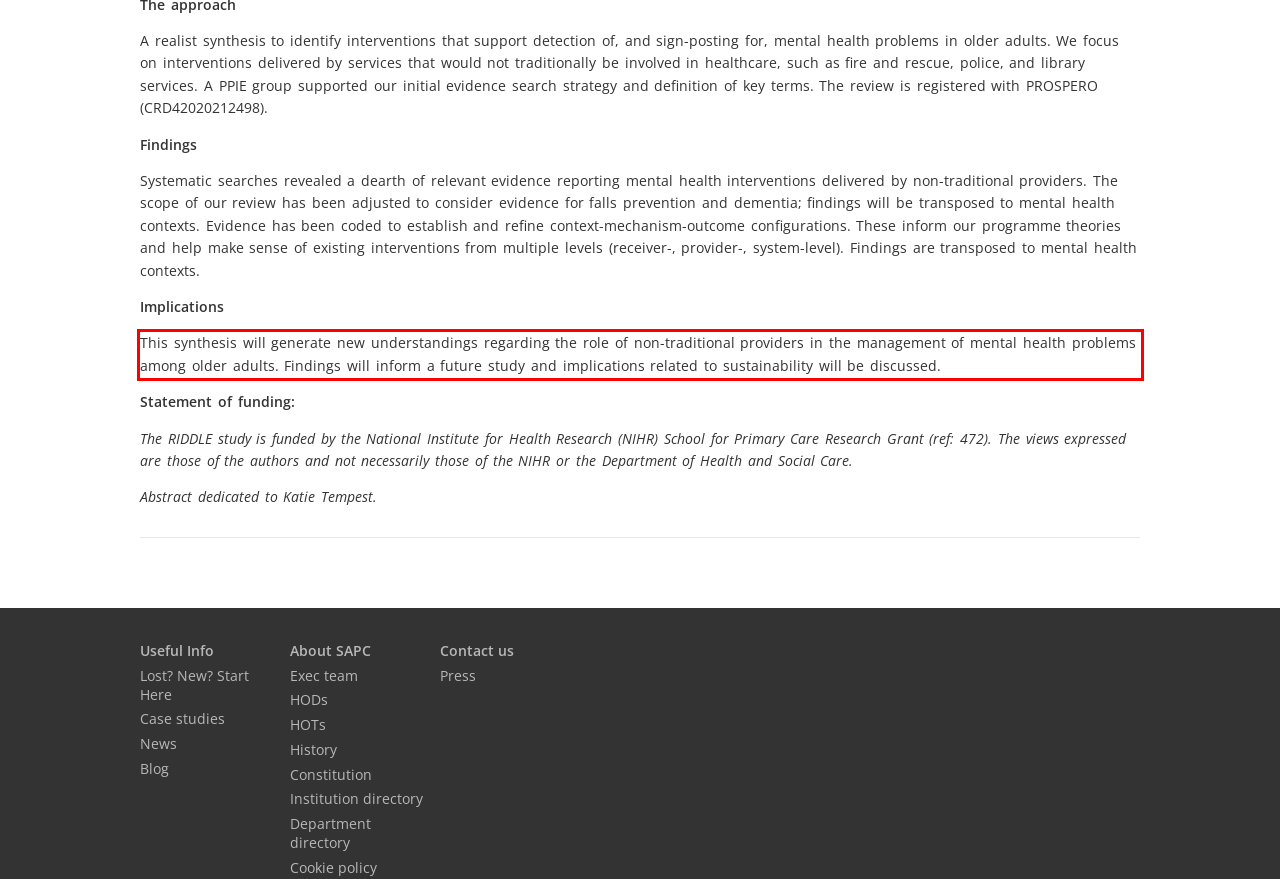From the given screenshot of a webpage, identify the red bounding box and extract the text content within it.

This synthesis will generate new understandings regarding the role of non-traditional providers in the management of mental health problems among older adults. Findings will inform a future study and implications related to sustainability will be discussed.